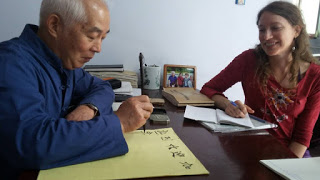Please reply to the following question with a single word or a short phrase:
What is on the table besides the paper?

books and a notebook